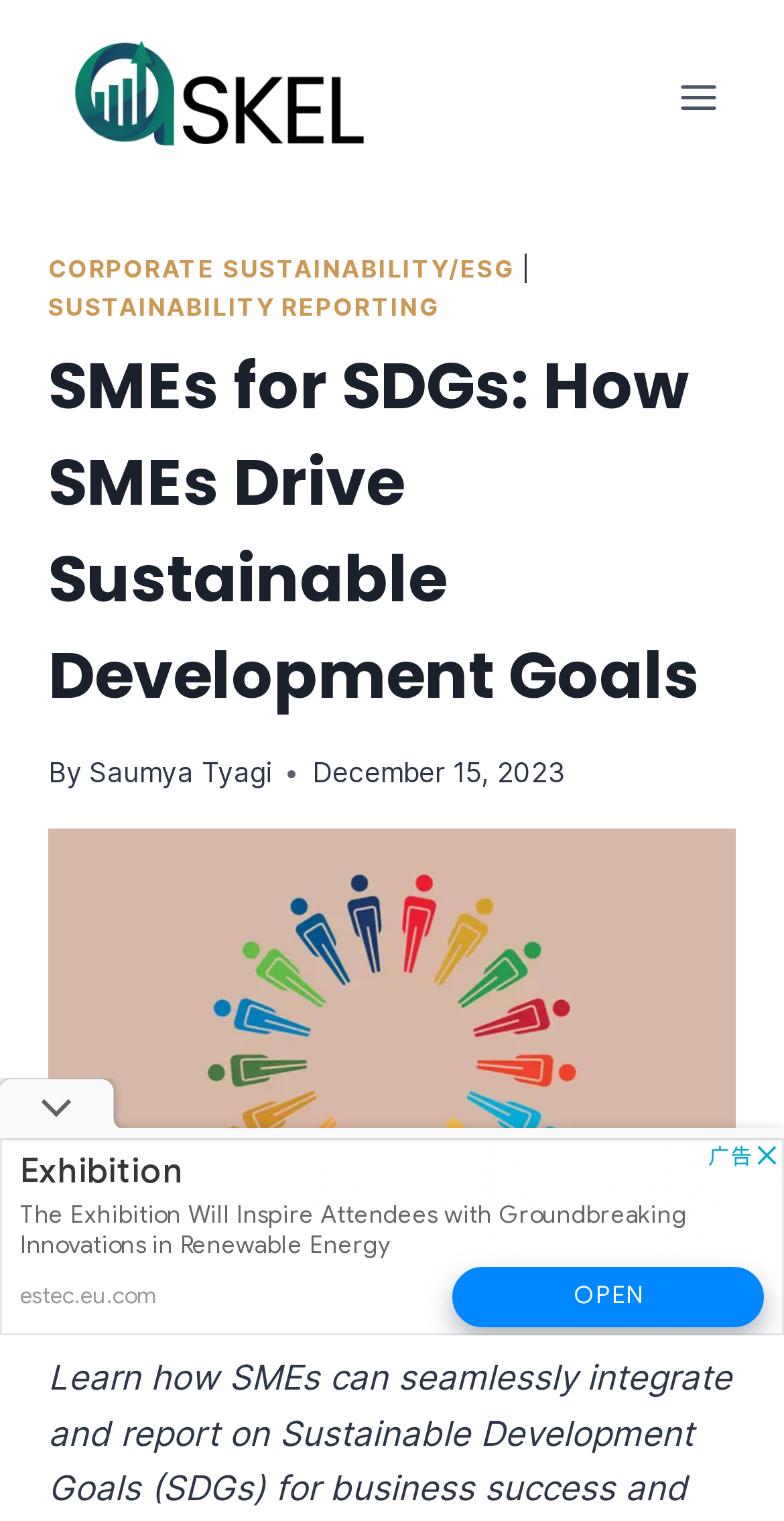What is the image above the article about? Observe the screenshot and provide a one-word or short phrase answer.

SDG integration for SMEs